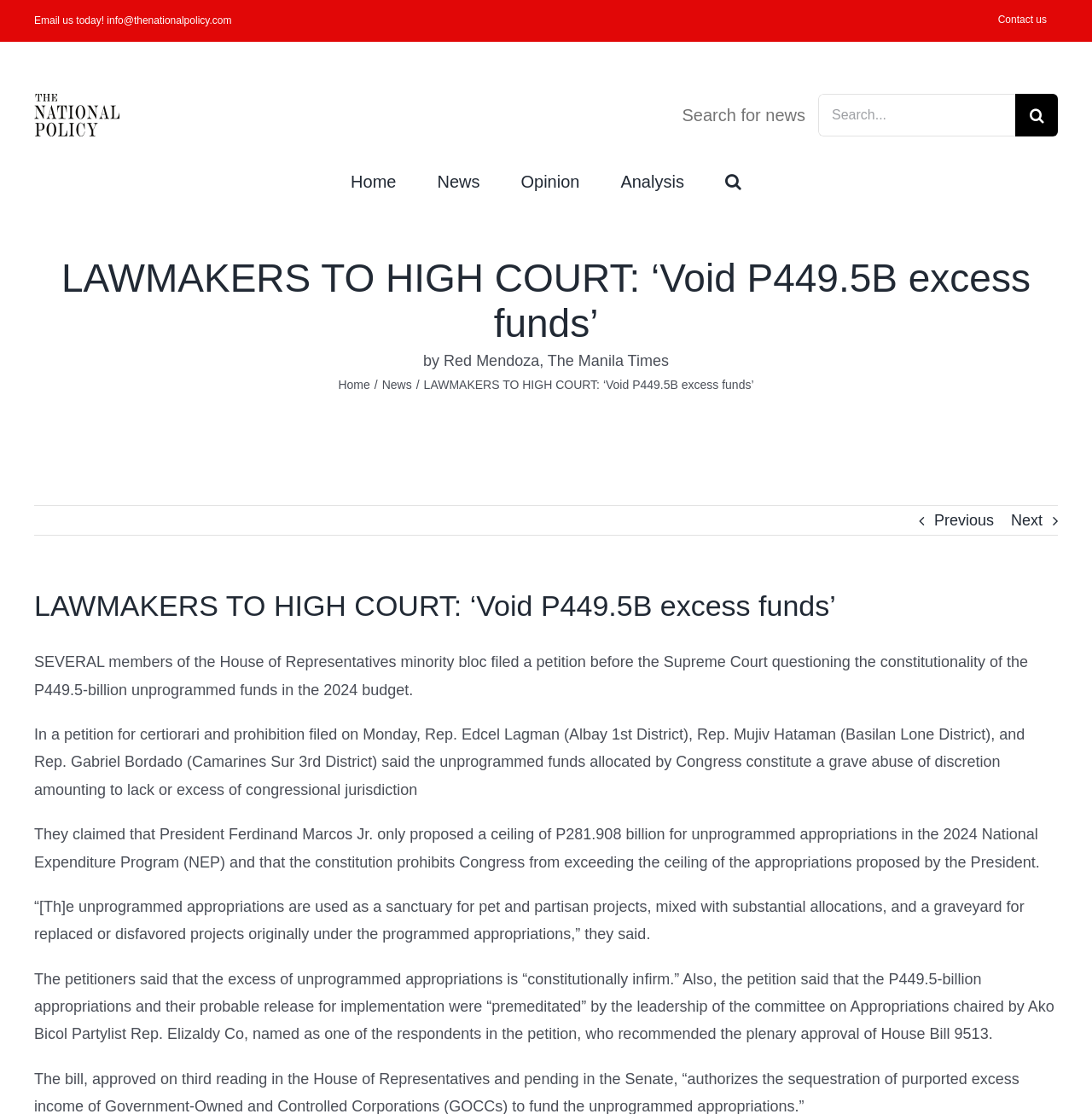Analyze the image and provide a detailed answer to the question: What is the proposed ceiling of unprogrammed appropriations in the 2024 National Expenditure Program?

I found the answer by reading the article, which mentions that President Ferdinand Marcos Jr. only proposed a ceiling of P281.908 billion for unprogrammed appropriations in the 2024 National Expenditure Program.